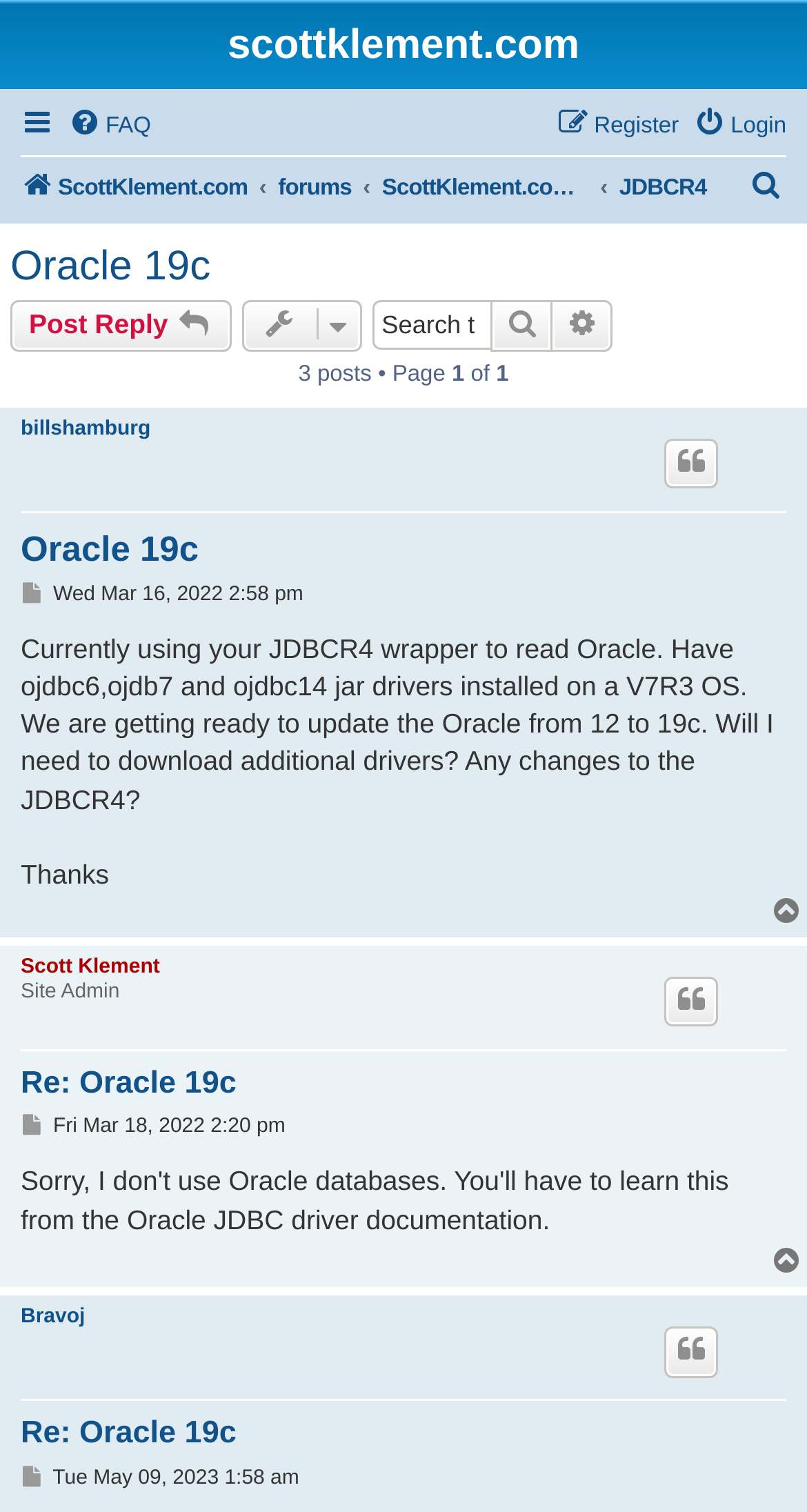Provide a short, one-word or phrase answer to the question below:
What is the date of the latest post?

Tue May 09, 2023